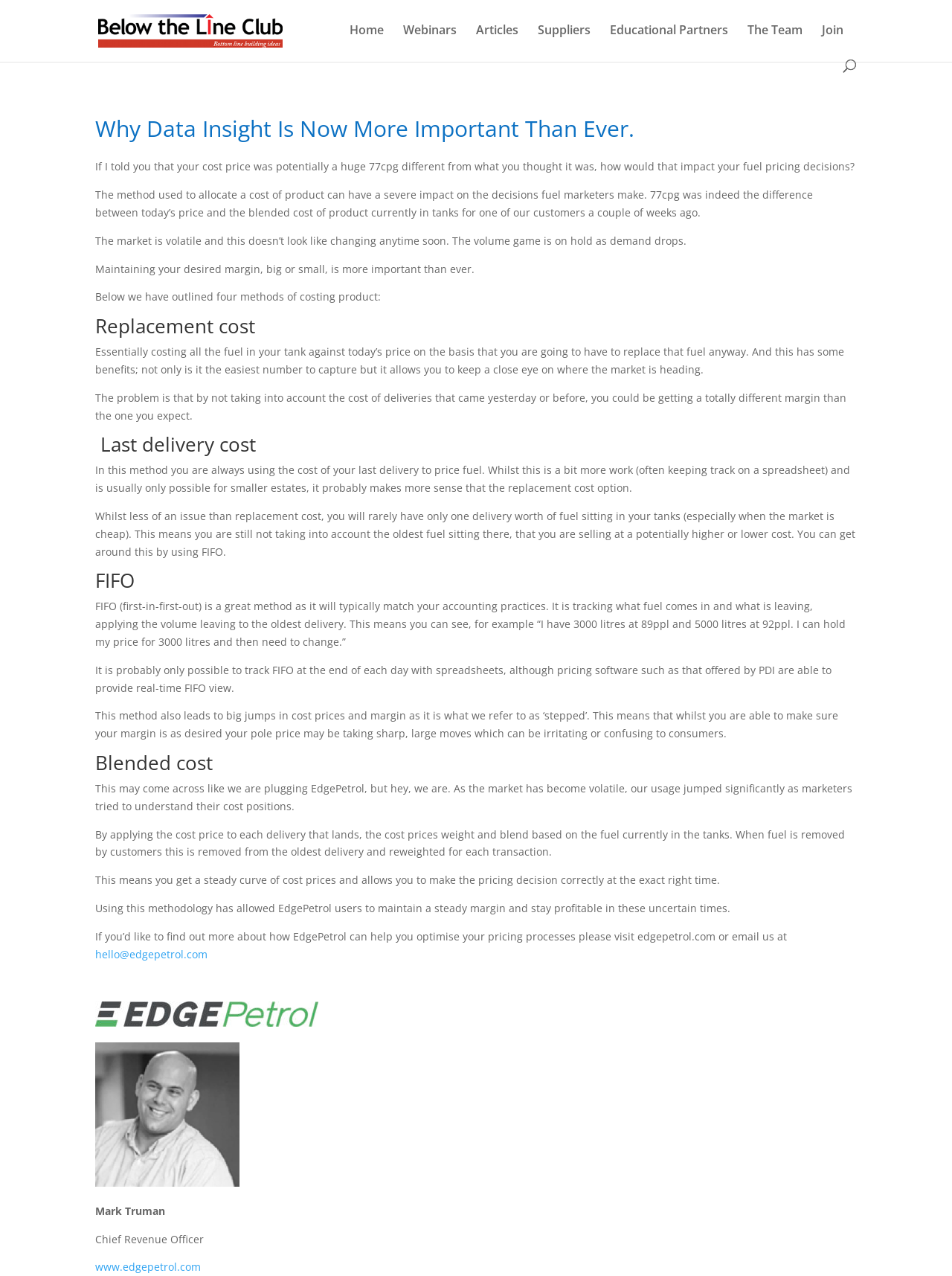Pinpoint the bounding box coordinates of the area that should be clicked to complete the following instruction: "Visit the 'Webinars' page". The coordinates must be given as four float numbers between 0 and 1, i.e., [left, top, right, bottom].

[0.423, 0.019, 0.48, 0.047]